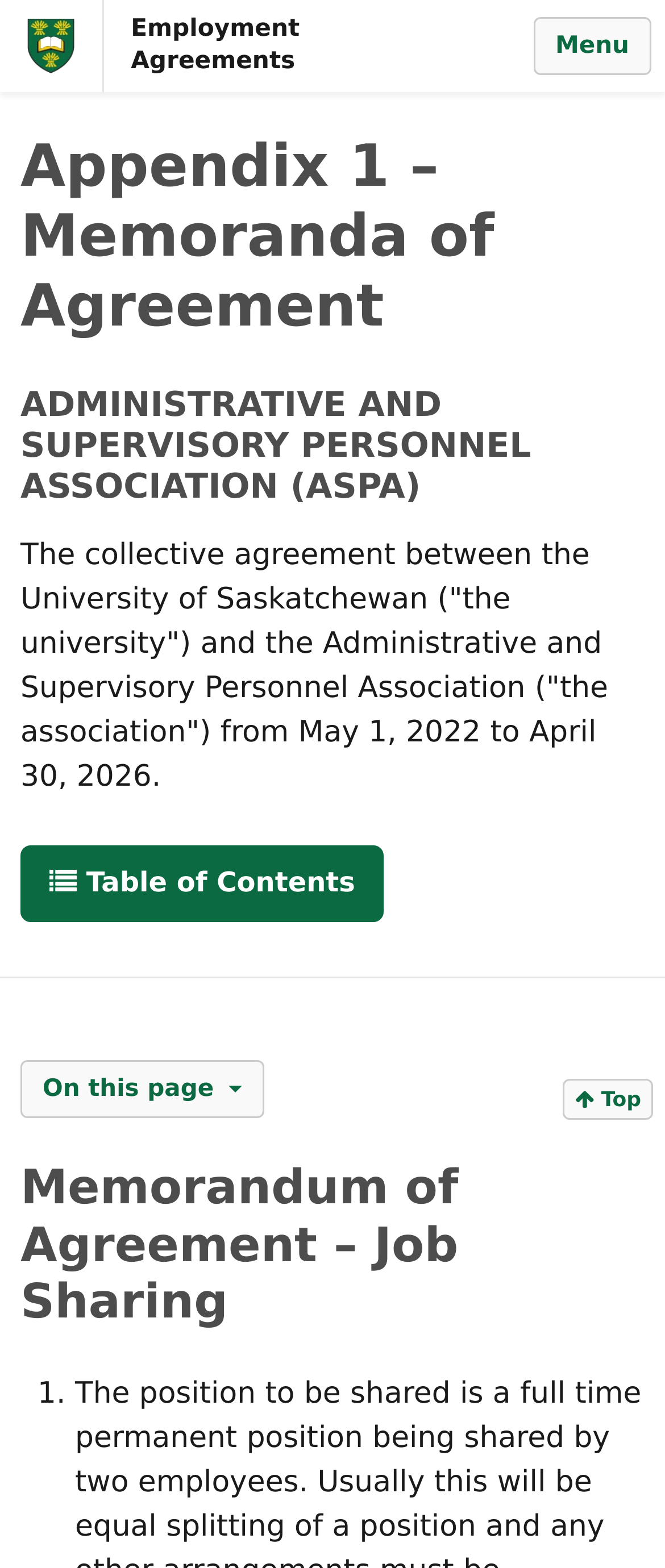Refer to the screenshot and give an in-depth answer to this question: What is the purpose of the 'On this page' button?

The 'On this page' button is likely used to navigate within the page, as it is an expanded button, suggesting that it has a dropdown menu or a list of links to different sections within the page.